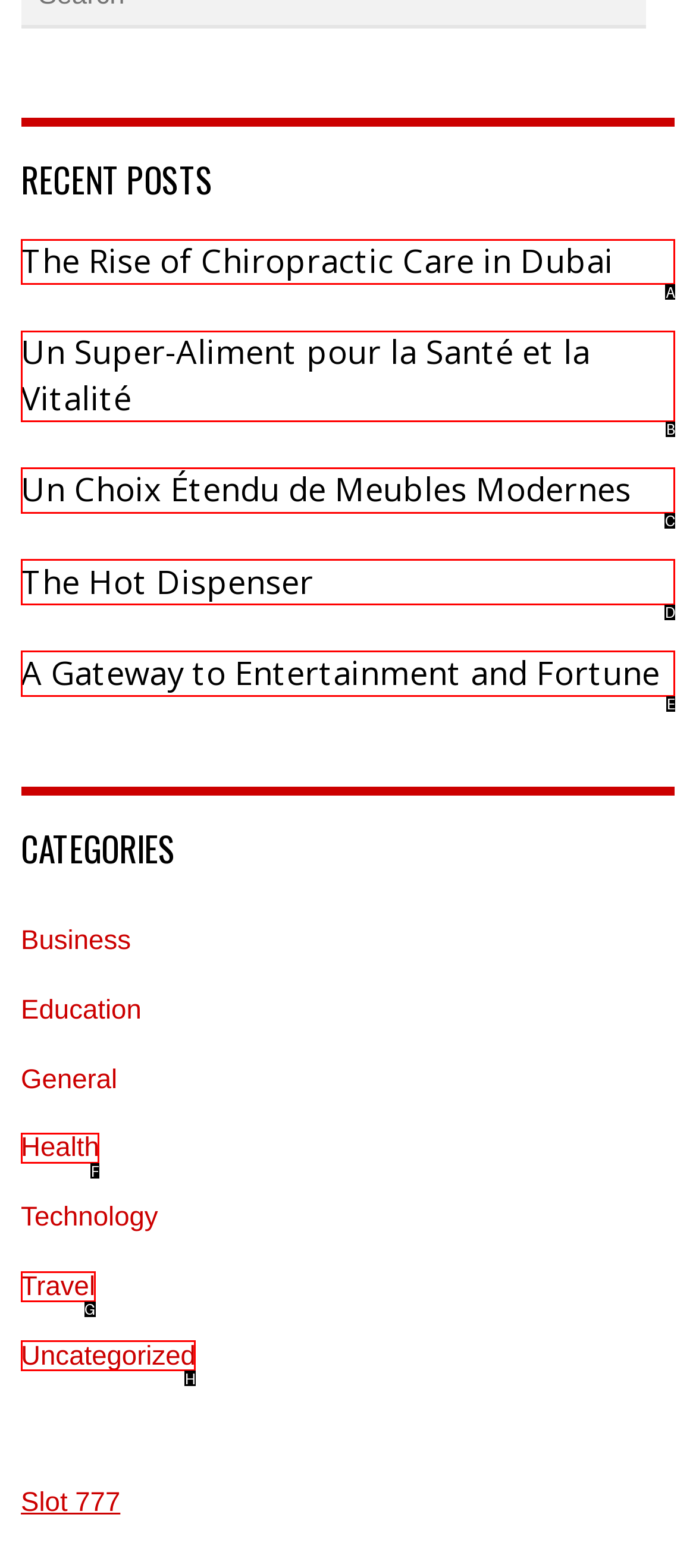Identify the HTML element that best matches the description: The Hot Dispenser. Provide your answer by selecting the corresponding letter from the given options.

D